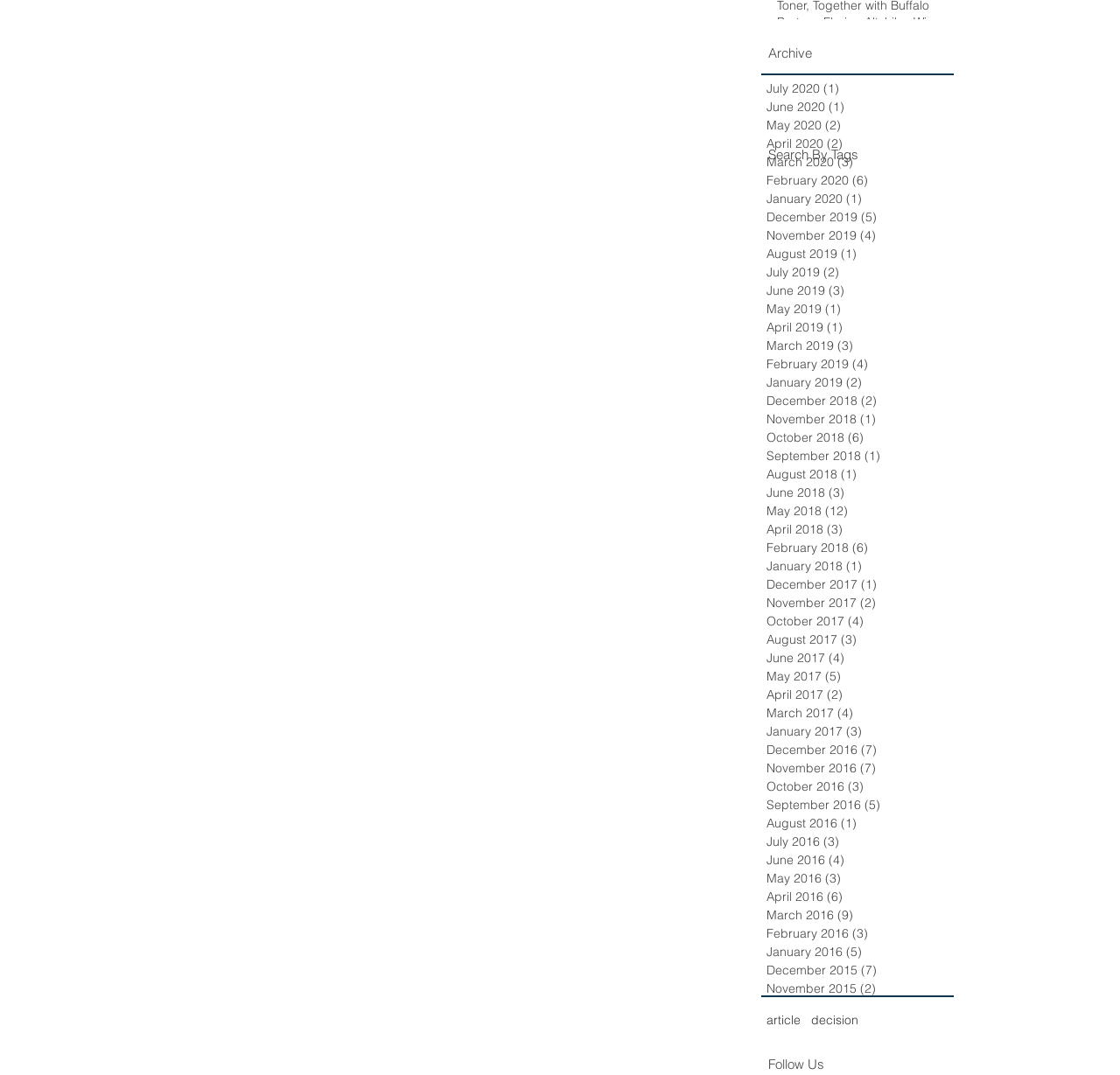What is the main category of the archive?
Answer the question with a thorough and detailed explanation.

The main category of the archive is months because the links under the 'Archive' navigation are organized by months, with each link displaying the month and year, along with the number of posts.